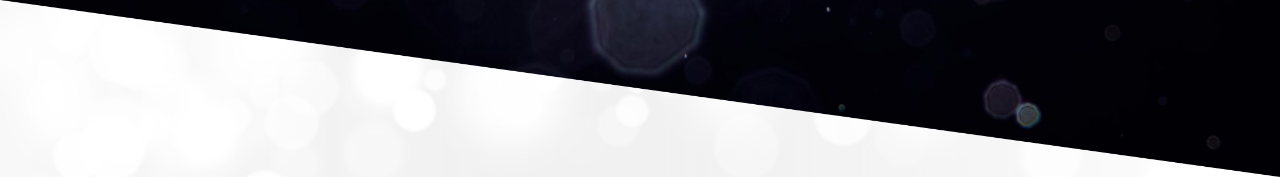Describe every aspect of the image in detail.

This image features a visually striking backdrop that blends elements of light and shadow, creating a dynamic contrast. The upper portion displays a deep, dark hue, possibly representing sophistication or elegance, while the lower part features a bright, white area that contrasts sharply with the dark tones above. The subtle bokeh effects in the darker section suggest a sense of depth and texture, enhancing the overall ambiance of the image.

This visual could symbolize themes of opportunity and growth, resonating with the context of sponsorship opportunities described in the accompanying text. The image complements the messaging about raising awareness and promoting key messages in a vibrant industry, inviting potential sponsors to engage with significant networking prospects and industry insights.